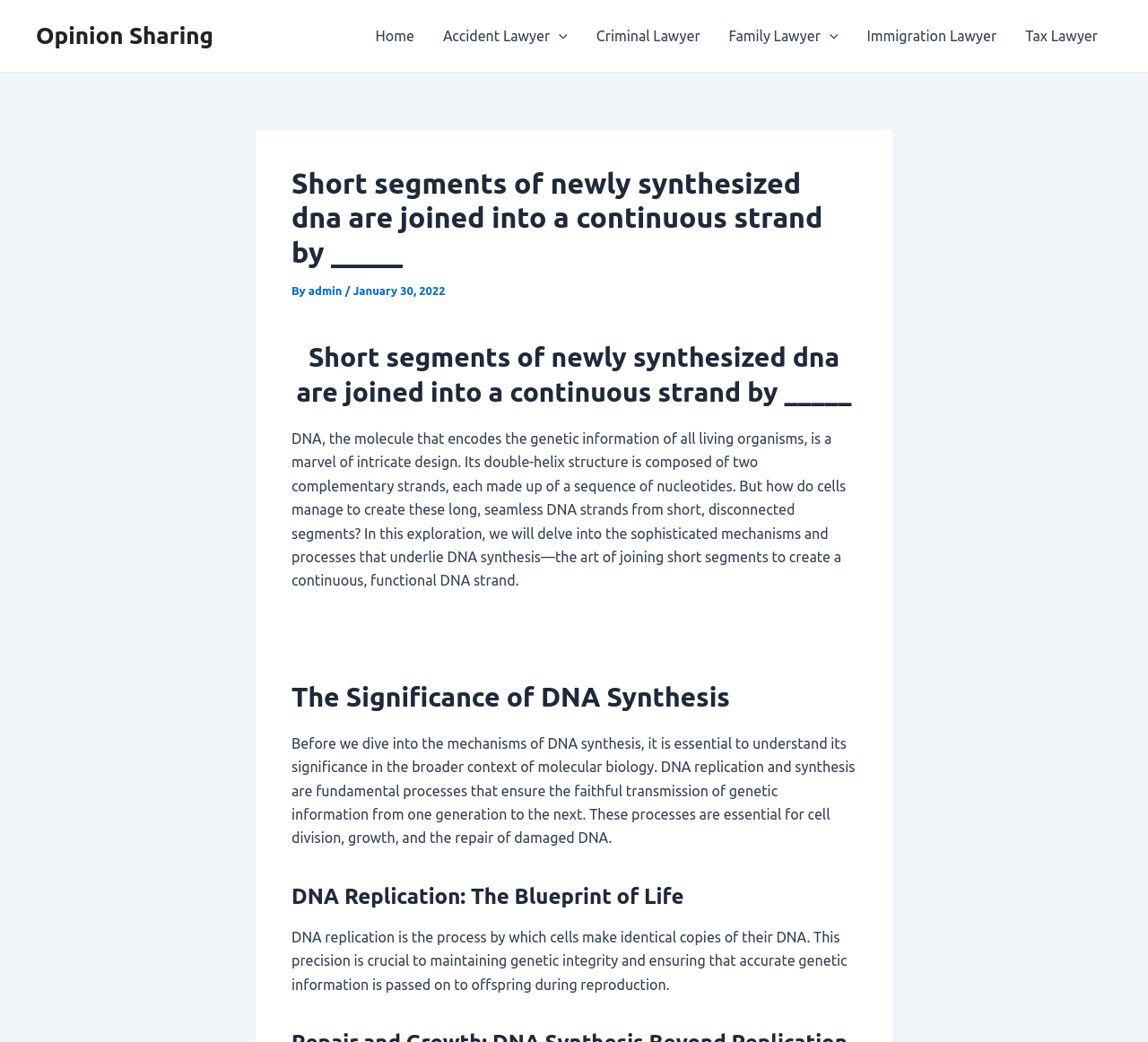Offer a detailed account of what is visible on the webpage.

The webpage is about DNA synthesis, with a focus on the mechanisms and processes involved in creating seamless DNA strands from short segments. At the top, there is a navigation menu with links to "Home", "Accident Lawyer", "Criminal Lawyer", "Family Lawyer", "Immigration Lawyer", and "Tax Lawyer". Below the navigation menu, there is a header section with a title "Short segments of newly synthesized dna are joined into a continuous strand by _____".

The main content of the webpage is divided into sections, each with a heading. The first section has a heading "Short segments of newly synthesized dna are joined into a continuous strand by _____" and a paragraph of text that describes the process of DNA synthesis. The text explains that DNA is a marvel of intricate design, with a double-helix structure composed of two complementary strands, and that cells manage to create these long, seamless DNA strands from short, disconnected segments.

The second section has a heading "The Significance of DNA Synthesis" and a paragraph of text that explains the importance of DNA synthesis in the broader context of molecular biology. The text states that DNA replication and synthesis are fundamental processes that ensure the faithful transmission of genetic information from one generation to the next.

The third section has a heading "DNA Replication: The Blueprint of Life" and a paragraph of text that describes the process of DNA replication. The text explains that DNA replication is the process by which cells make identical copies of their DNA, and that this precision is crucial to maintaining genetic integrity and ensuring that accurate genetic information is passed on to offspring during reproduction.

Throughout the webpage, there are also links to other pages, including "Opinion Sharing" and "admin", as well as images and menu toggles.